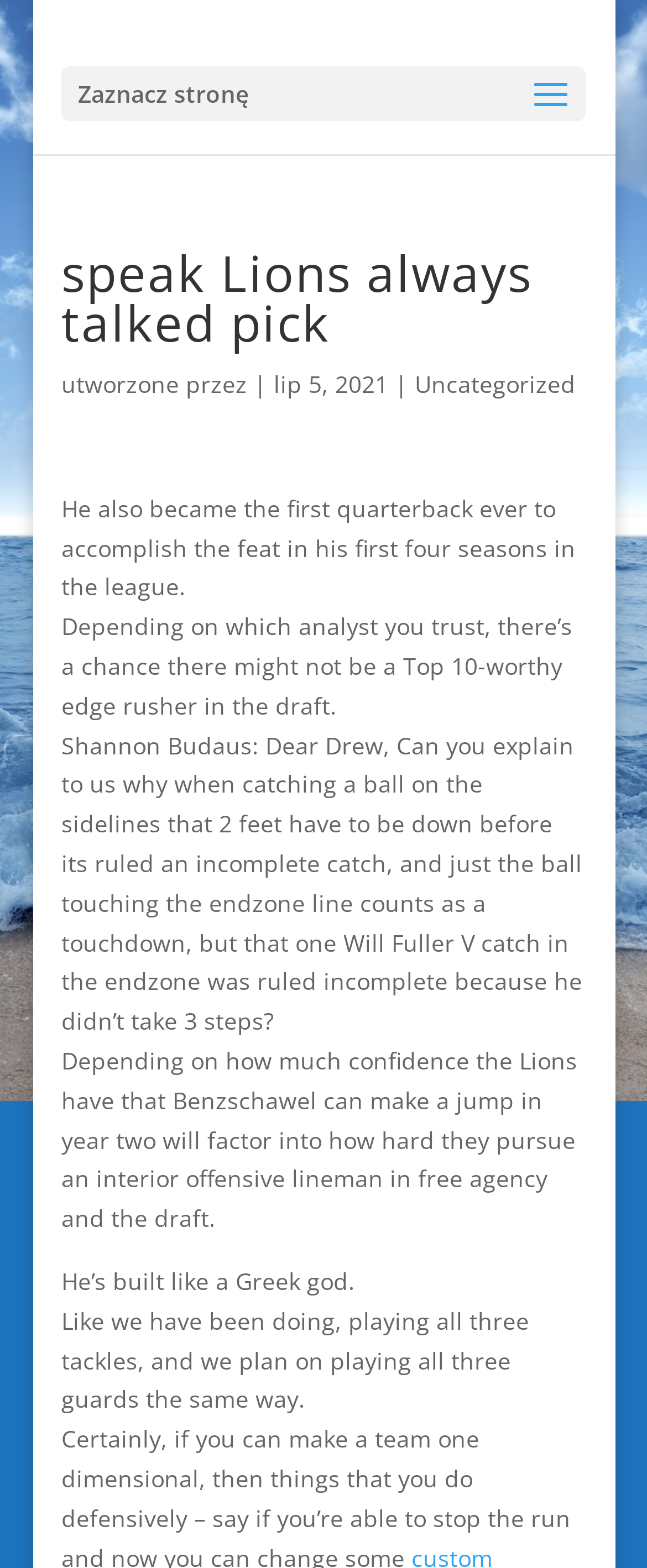Give a one-word or short-phrase answer to the following question: 
Who wrote the article?

Unknown